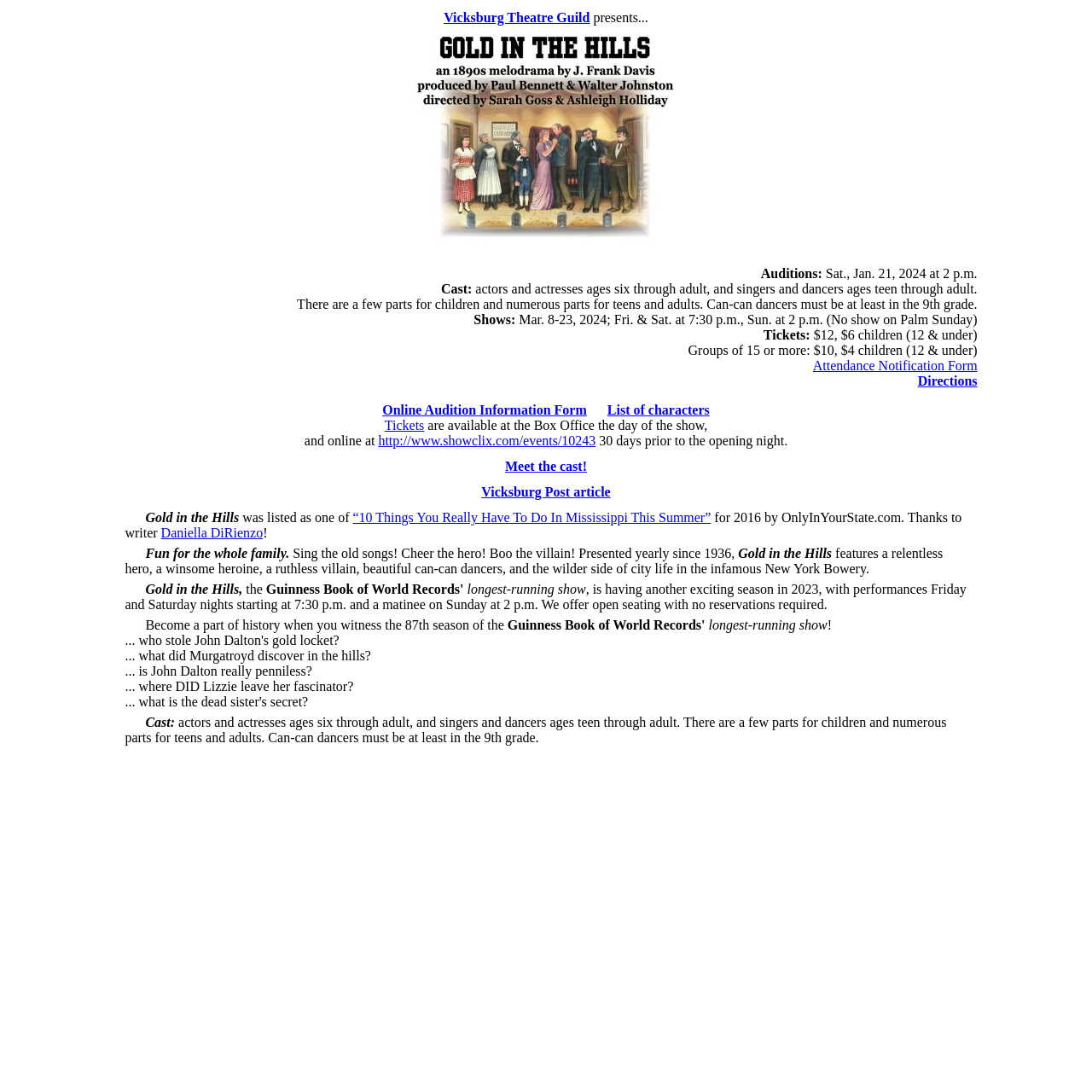What is the Guinness Book of World Records title held by Gold in the Hills?
Please provide a single word or phrase as your answer based on the image.

longest-running show